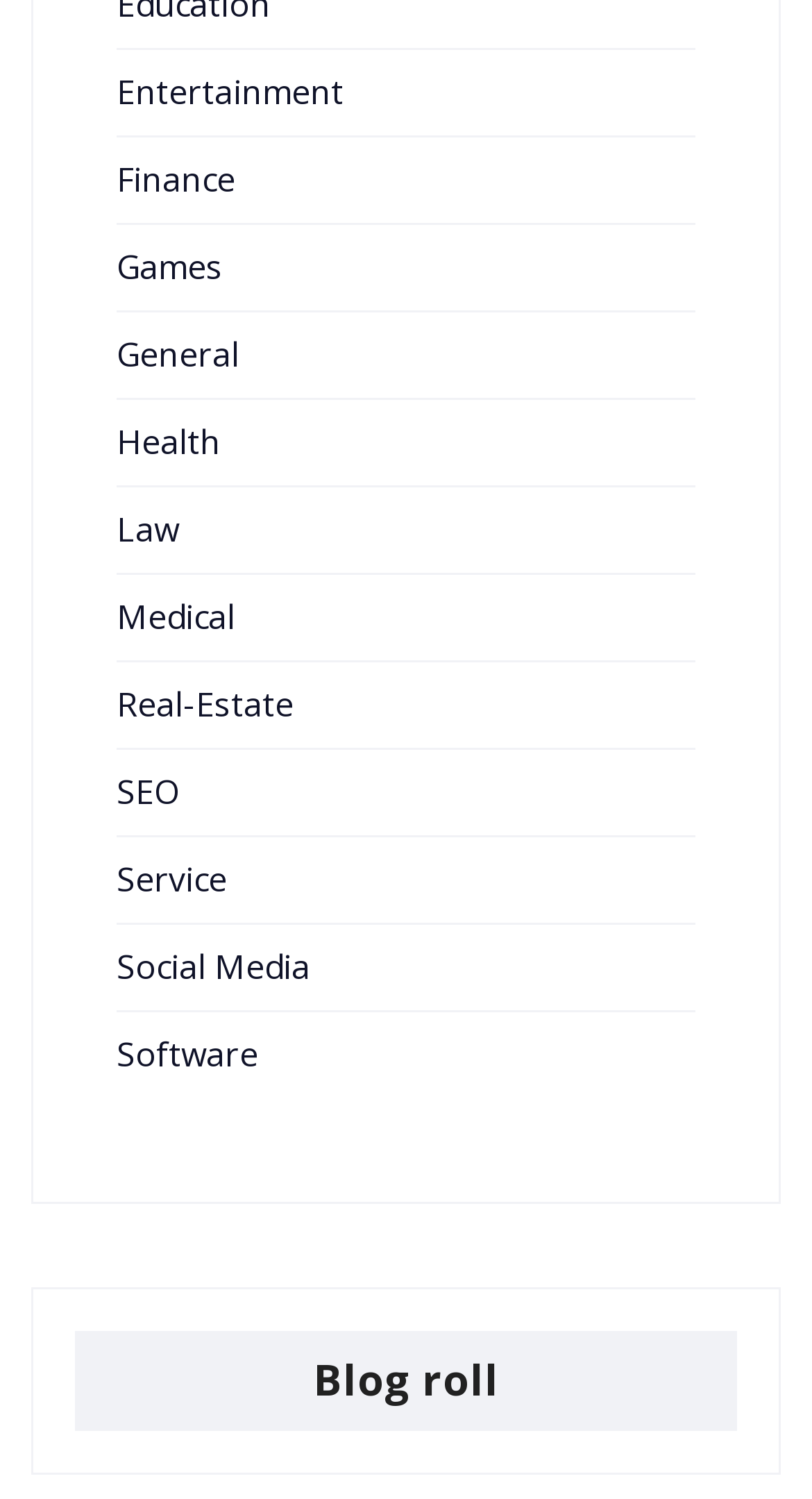Determine the bounding box coordinates for the clickable element to execute this instruction: "Explore Social Media". Provide the coordinates as four float numbers between 0 and 1, i.e., [left, top, right, bottom].

[0.144, 0.63, 0.382, 0.66]